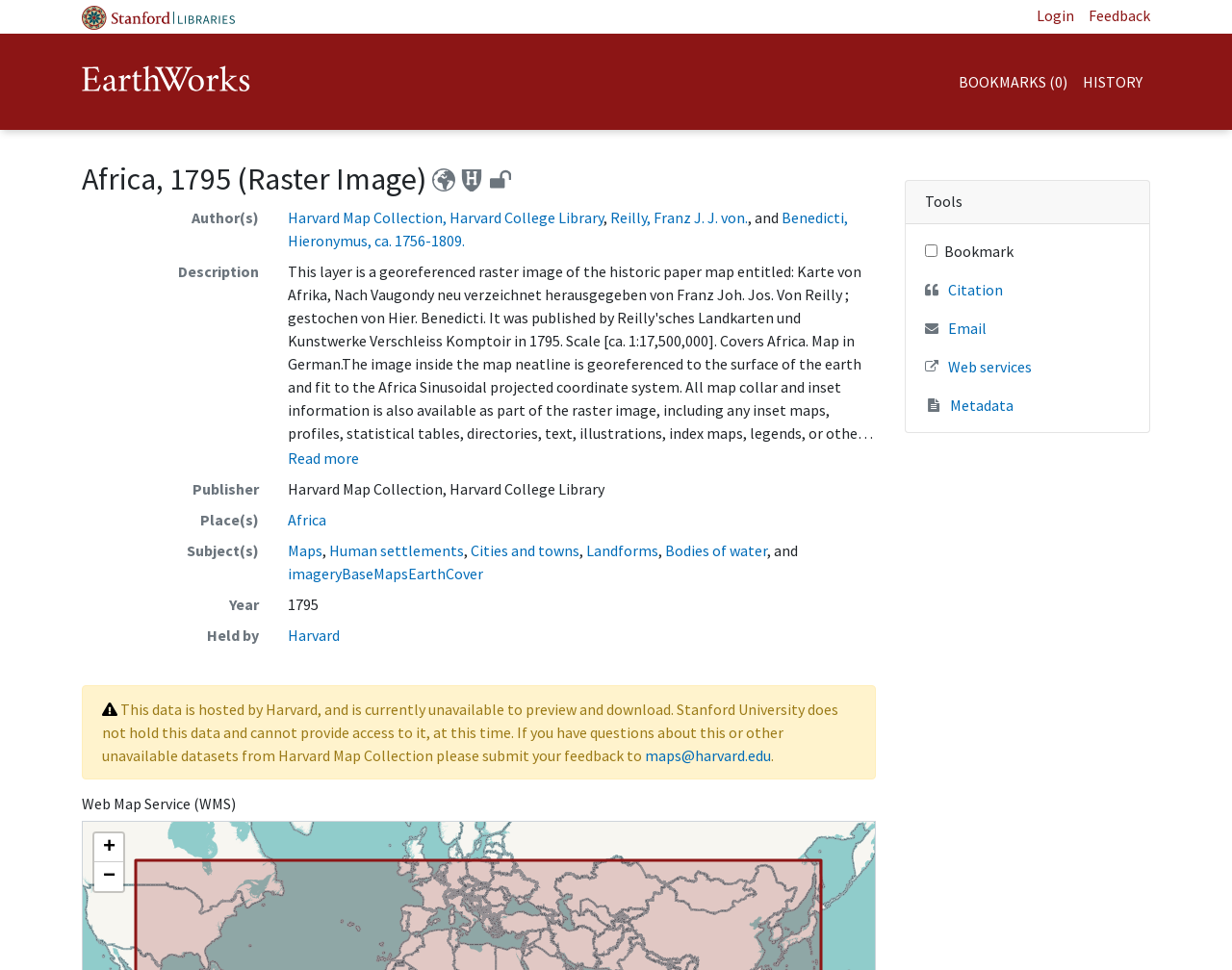Can you find the bounding box coordinates for the element to click on to achieve the instruction: "Login"?

[0.841, 0.006, 0.872, 0.029]